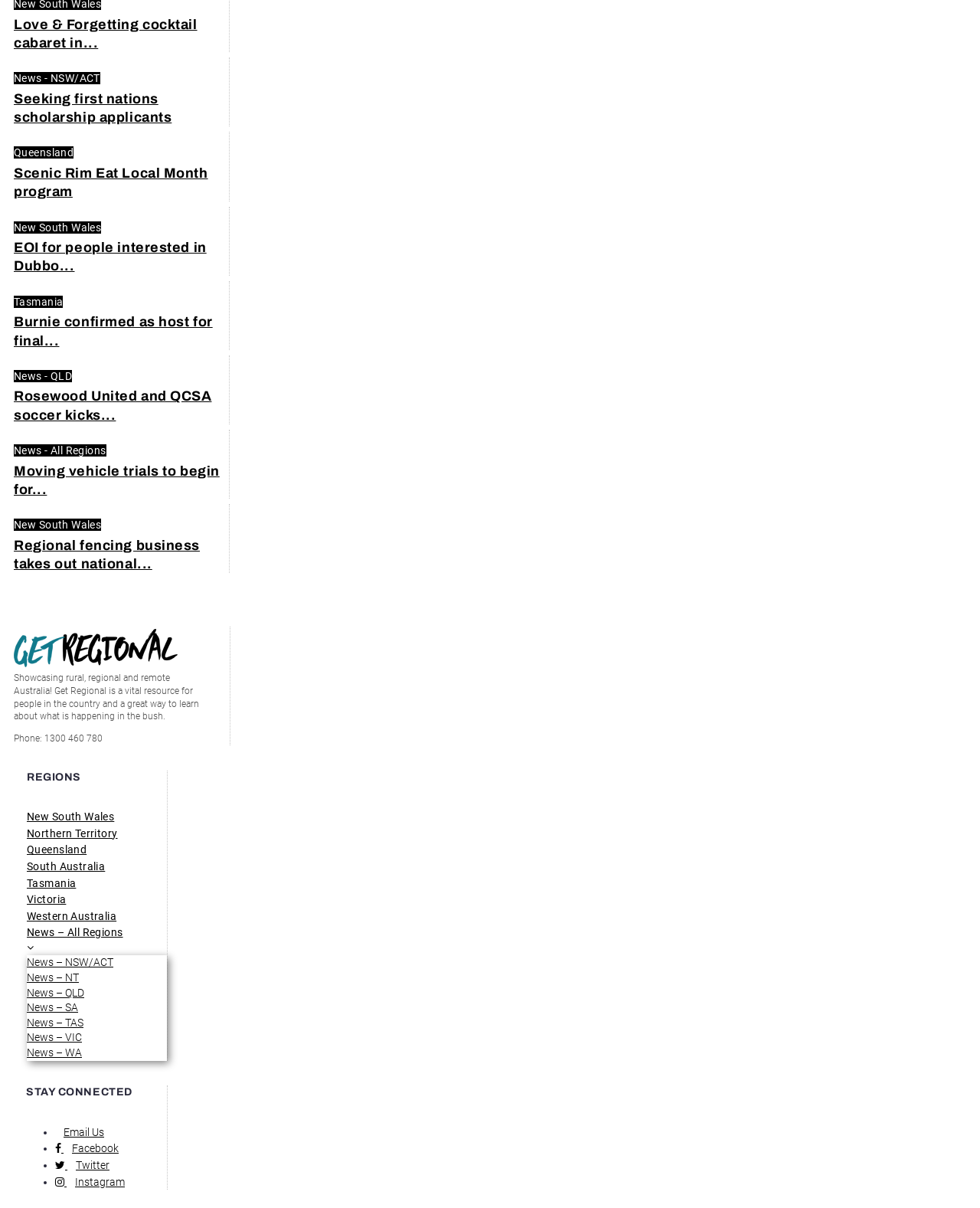Please provide the bounding box coordinates in the format (top-left x, top-left y, bottom-right x, bottom-right y). Remember, all values are floating point numbers between 0 and 1. What is the bounding box coordinate of the region described as: News – QLD

[0.027, 0.817, 0.086, 0.827]